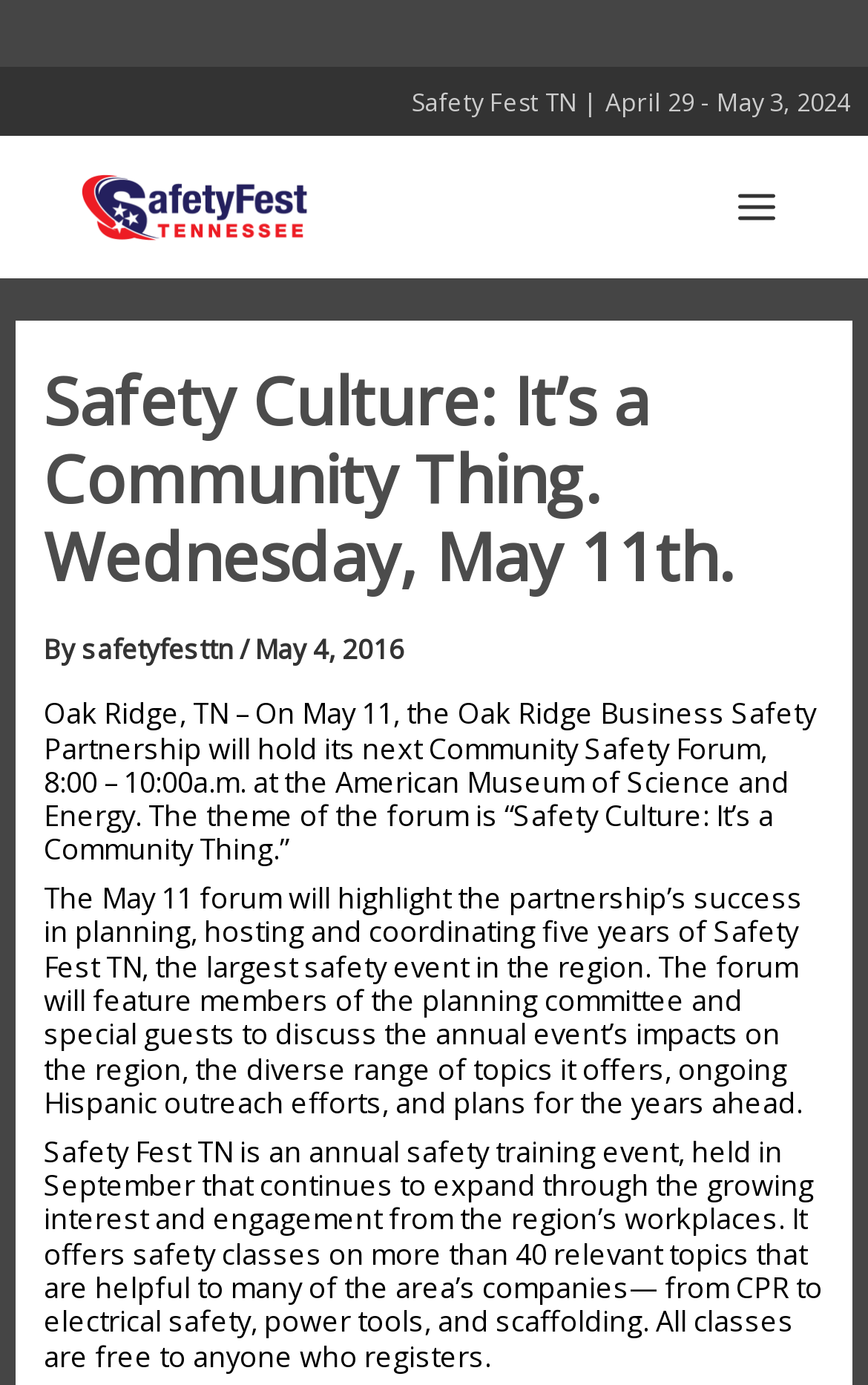What is the duration of the Community Safety Forum? Please answer the question using a single word or phrase based on the image.

8:00 – 10:00a.m.